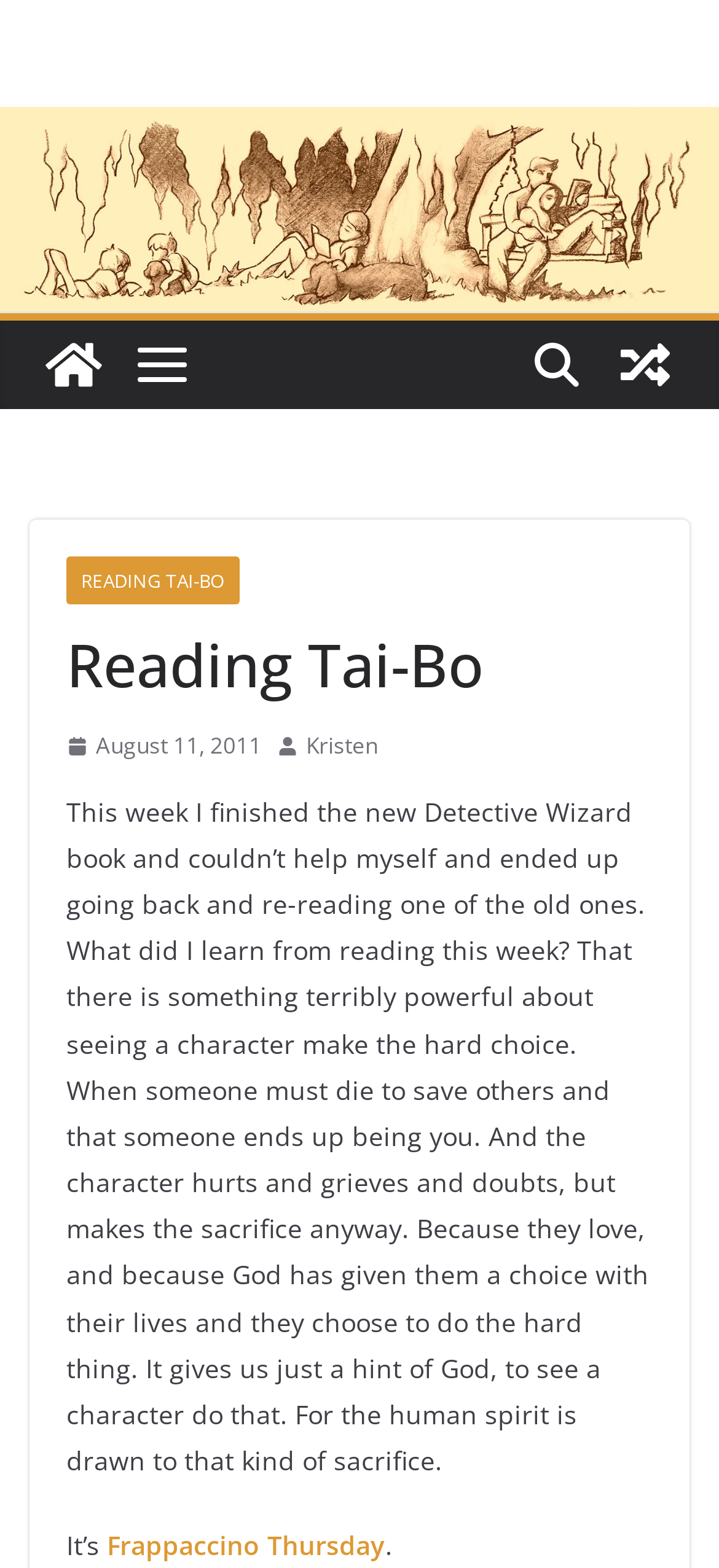Given the description: "Frappaccino Thursday", determine the bounding box coordinates of the UI element. The coordinates should be formatted as four float numbers between 0 and 1, [left, top, right, bottom].

[0.149, 0.975, 0.536, 0.997]